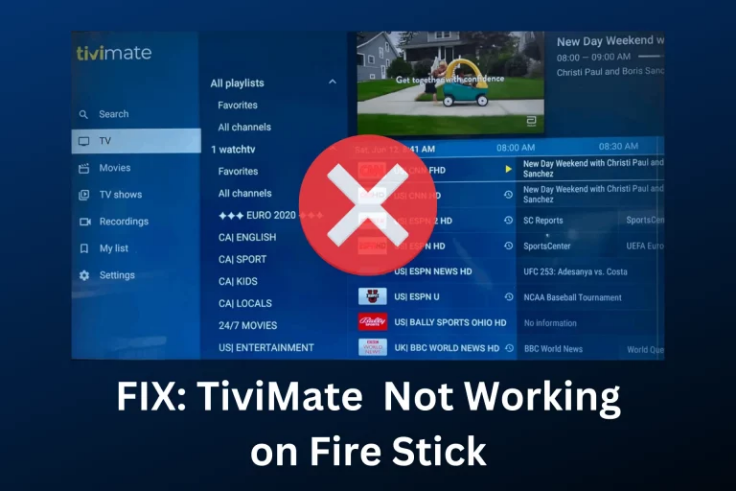Respond with a single word or phrase:
What is the purpose of the image?

Troubleshooting guide